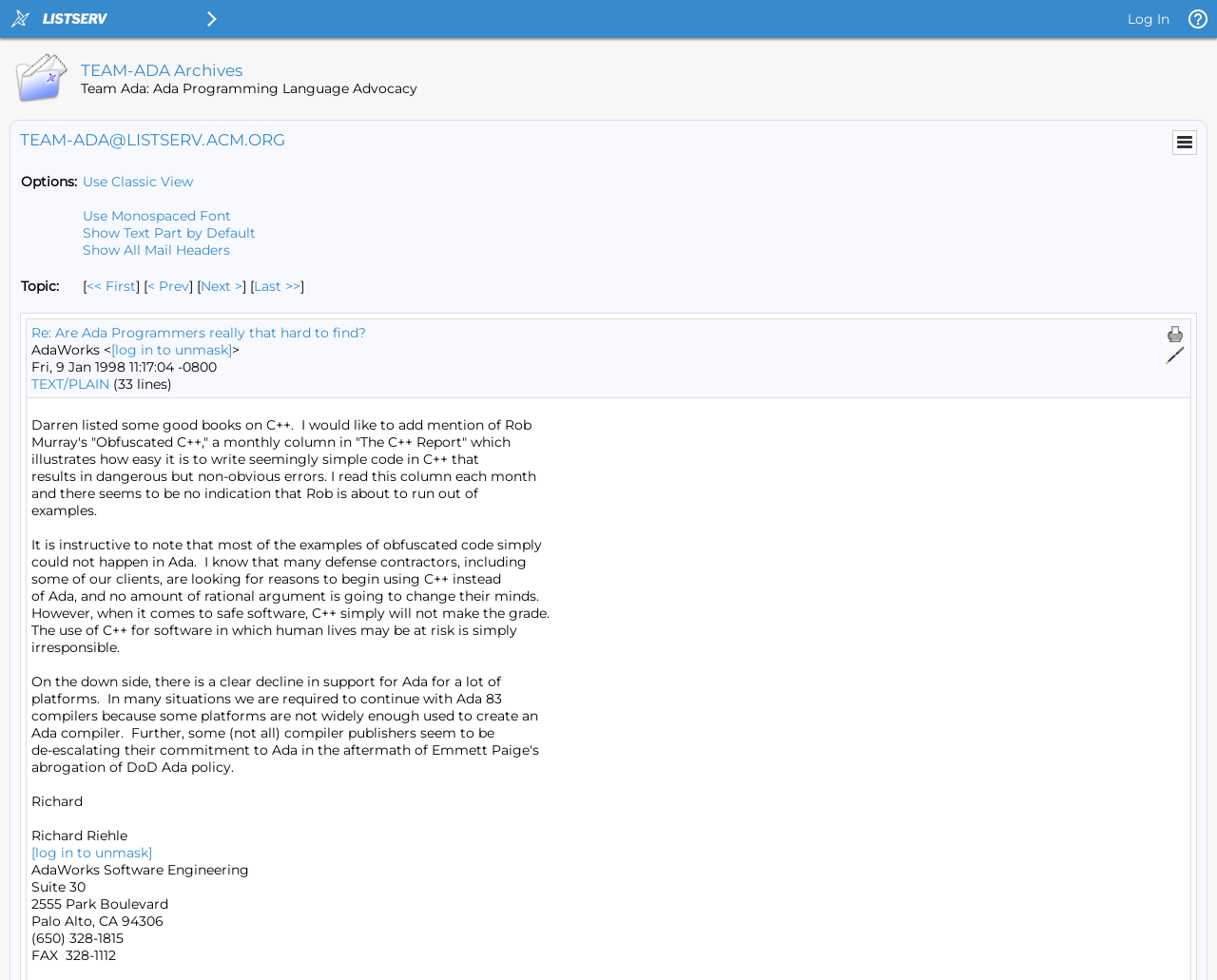Please specify the bounding box coordinates in the format (top-left x, top-left y, bottom-right x, bottom-right y), with values ranging from 0 to 1. Identify the bounding box for the UI component described as follows: TEXT/PLAIN

[0.026, 0.383, 0.09, 0.401]